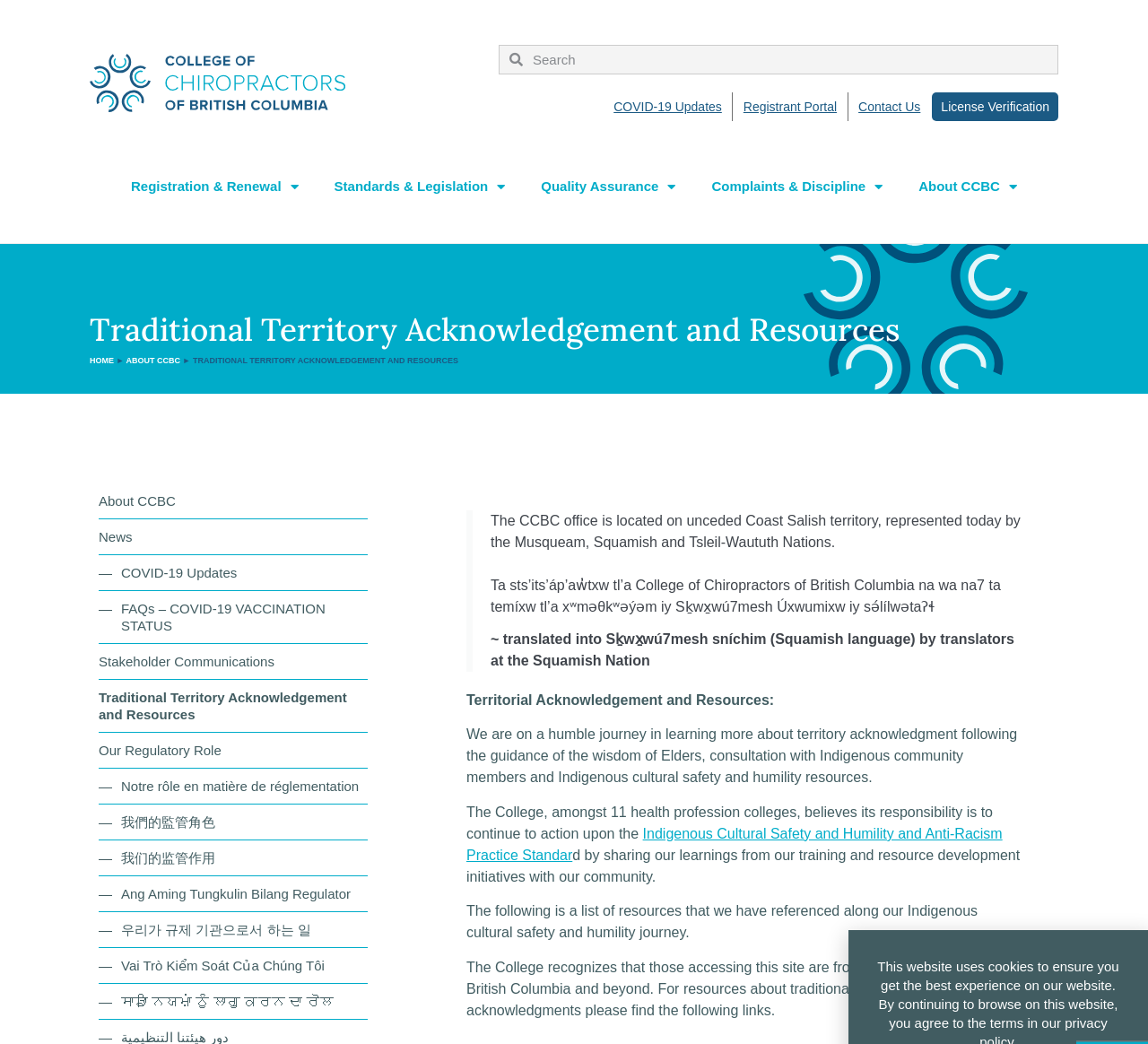From the details in the image, provide a thorough response to the question: What is the purpose of the organization?

I inferred the answer by considering the meta description 'The College of Chiropractors of British Columbia's role as a regulator.' and the content of the webpage, which suggests that the organization is responsible for regulating chiropractors in British Columbia.